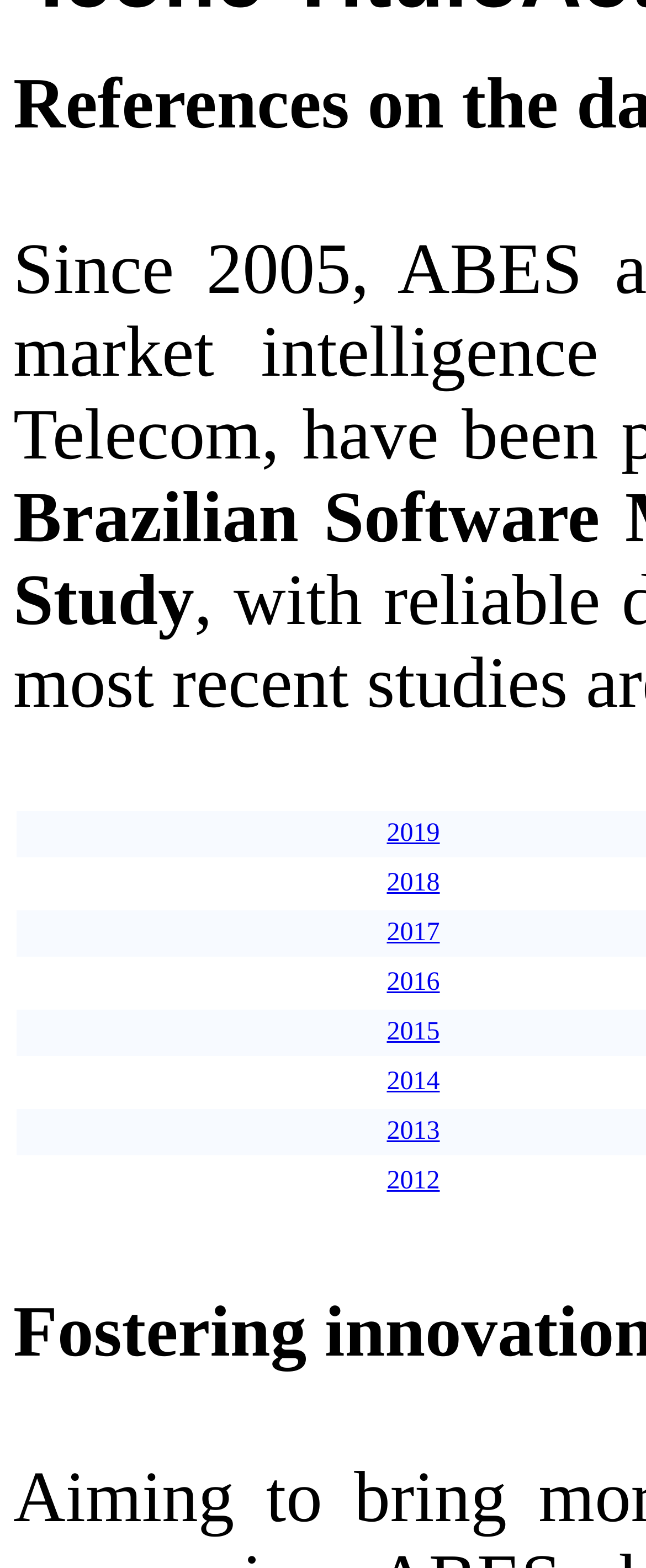Are the links arranged in chronological order?
Give a comprehensive and detailed explanation for the question.

By looking at the list of links, I can see that they are arranged in chronological order, with the most recent year (2019) at the top and the oldest year (2012) at the bottom. This suggests that the links are organized in a logical and sequential manner.